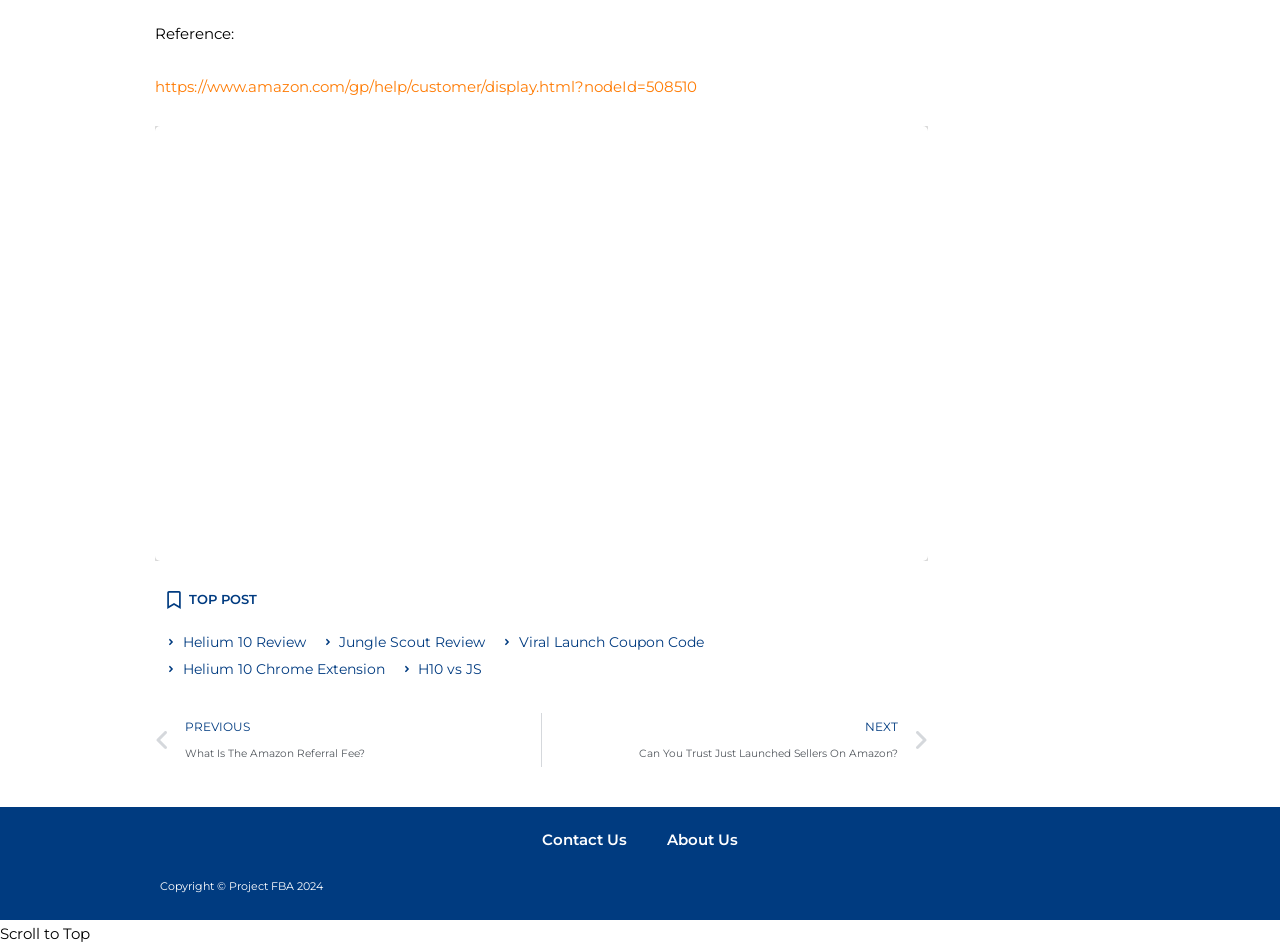Specify the bounding box coordinates of the region I need to click to perform the following instruction: "Click on the 'book' link". The coordinates must be four float numbers in the range of 0 to 1, i.e., [left, top, right, bottom].

None